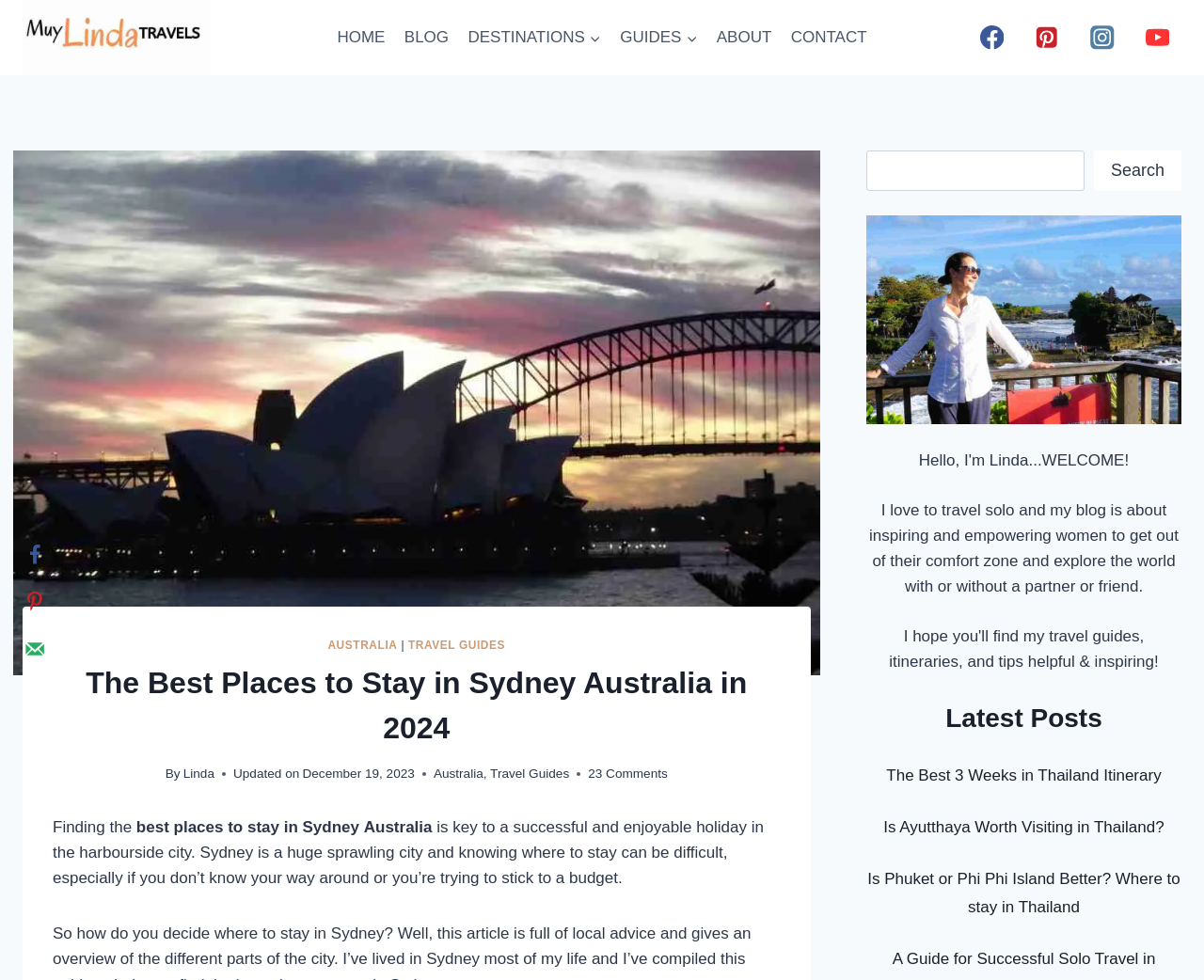Using details from the image, please answer the following question comprehensively:
What is the purpose of the search bar?

The search bar is located at the top-right corner of the webpage, and it allows users to search for specific content or articles within the website.